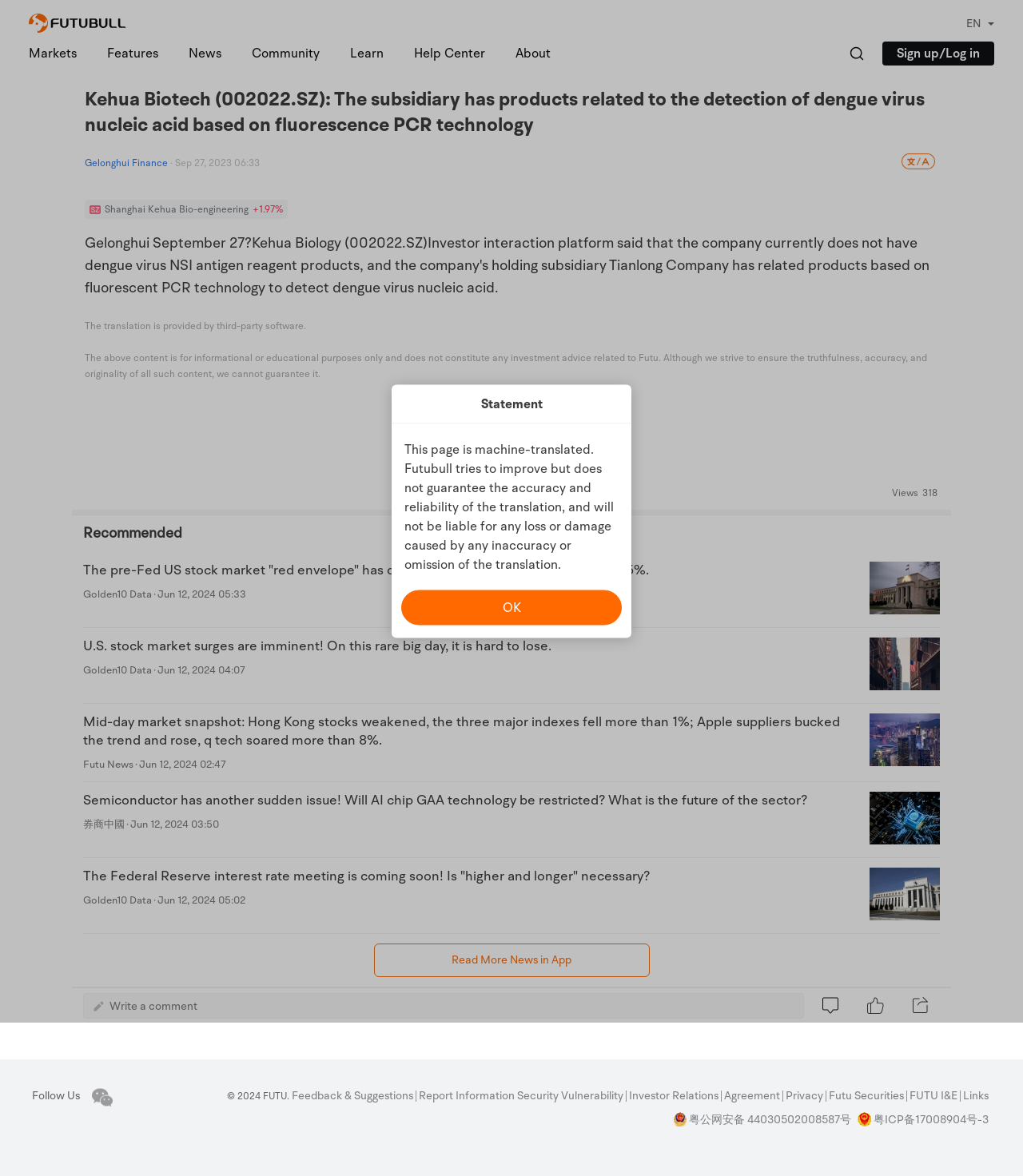Please reply with a single word or brief phrase to the question: 
What is the topic of the recommended news article?

US stock market